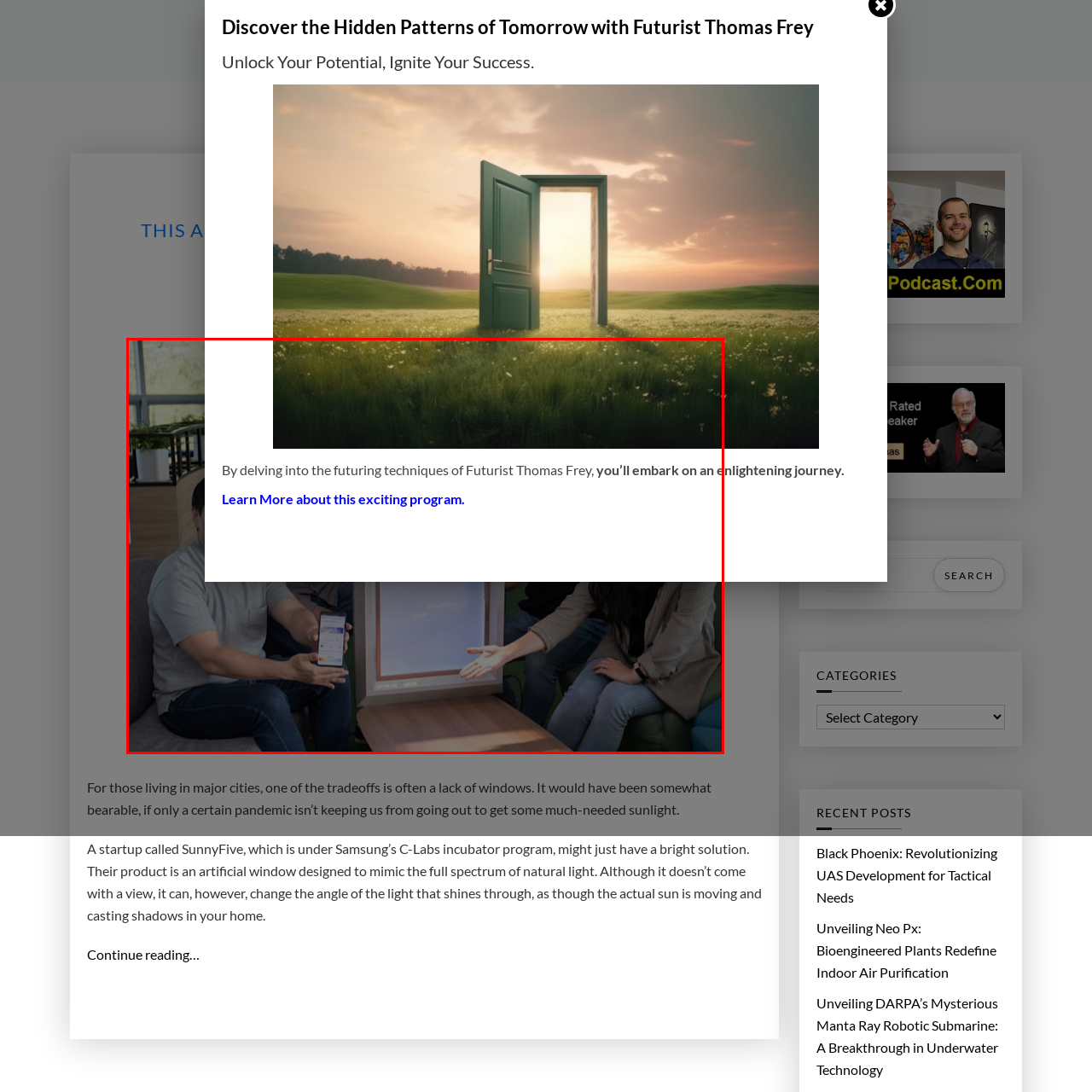Provide a comprehensive description of the image located within the red boundary.

The image depicts a high-tech artificial window designed to mimic natural sunlight, reflecting the innovative approach of a startup called SunnyFive, which is part of Samsung's C-Labs incubator program. The window appears to provide a bright and vibrant interior environment, portraying the essence of natural light within an indoor space. This product aims to cater to those living in urban areas where access to sunlight can be limited, particularly highlighted during times when going outdoors is impractical. The background features a serene landscape, suggesting the product’s capability to replicate the beauty of nature in home settings. The text accompanying the image invites viewers to explore futurist Thomas Frey's techniques, emphasizing an enlightening journey into the future of indoor living.